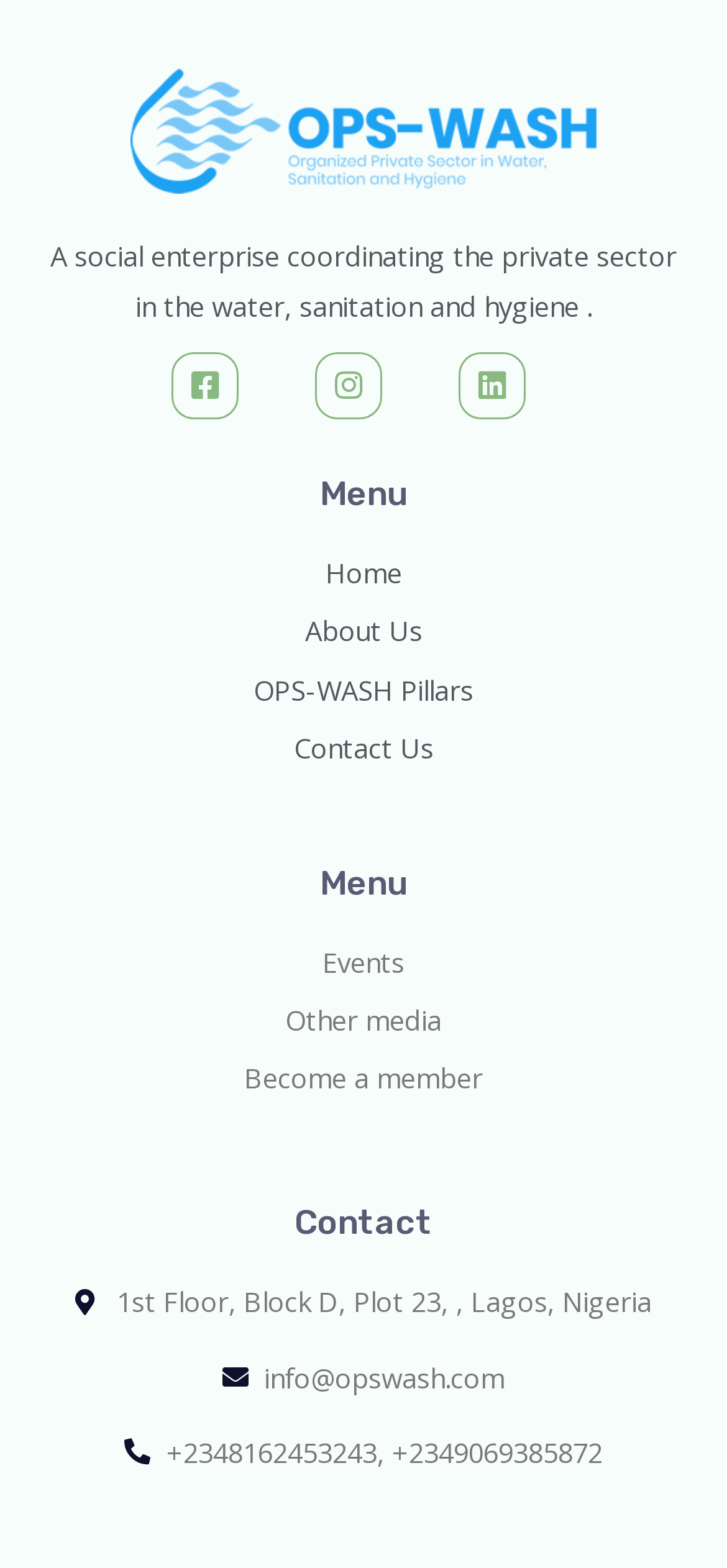Locate the bounding box coordinates of the clickable area needed to fulfill the instruction: "Click on Events".

[0.026, 0.598, 0.974, 0.63]